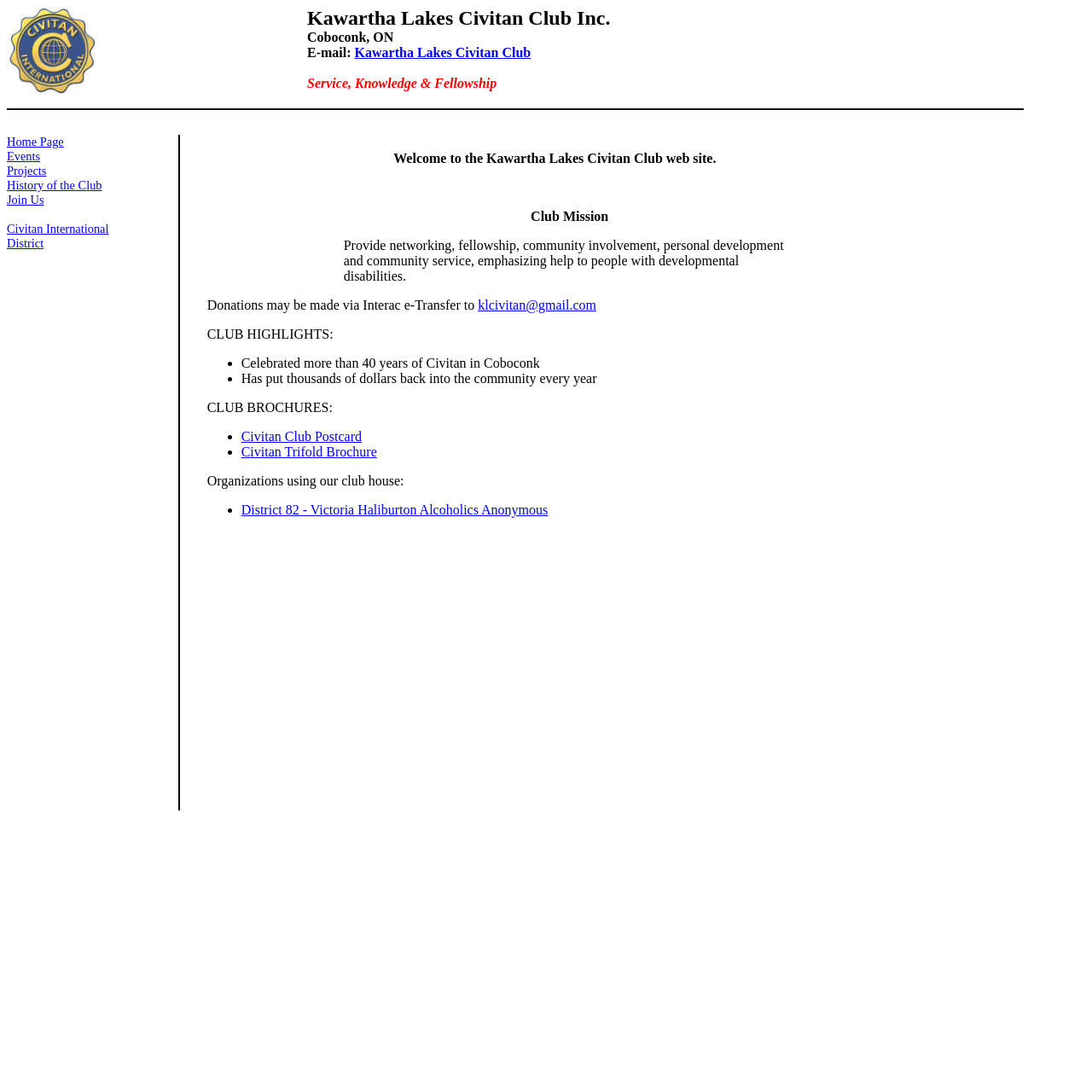What is the location of the Kawartha Lakes Civitan Club?
Examine the screenshot and reply with a single word or phrase.

Coboconk, ON